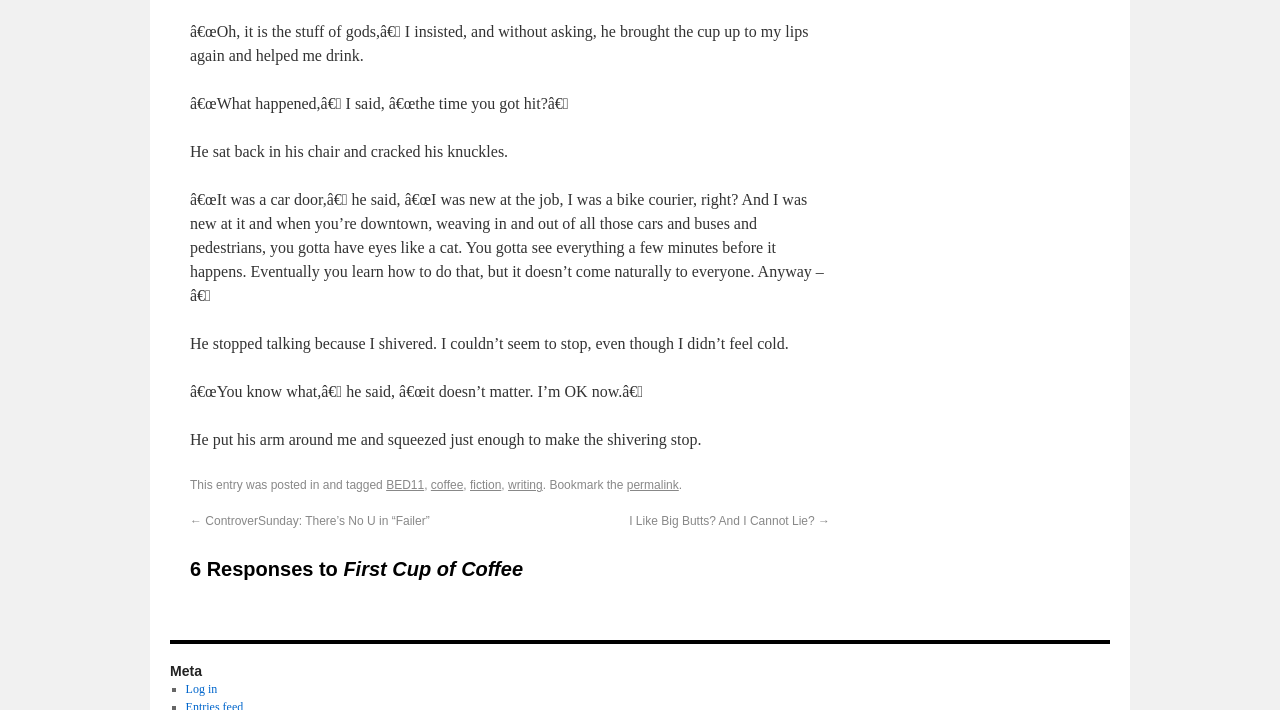Find the bounding box coordinates of the area that needs to be clicked in order to achieve the following instruction: "Learn more about 'Survival Training'". The coordinates should be specified as four float numbers between 0 and 1, i.e., [left, top, right, bottom].

None